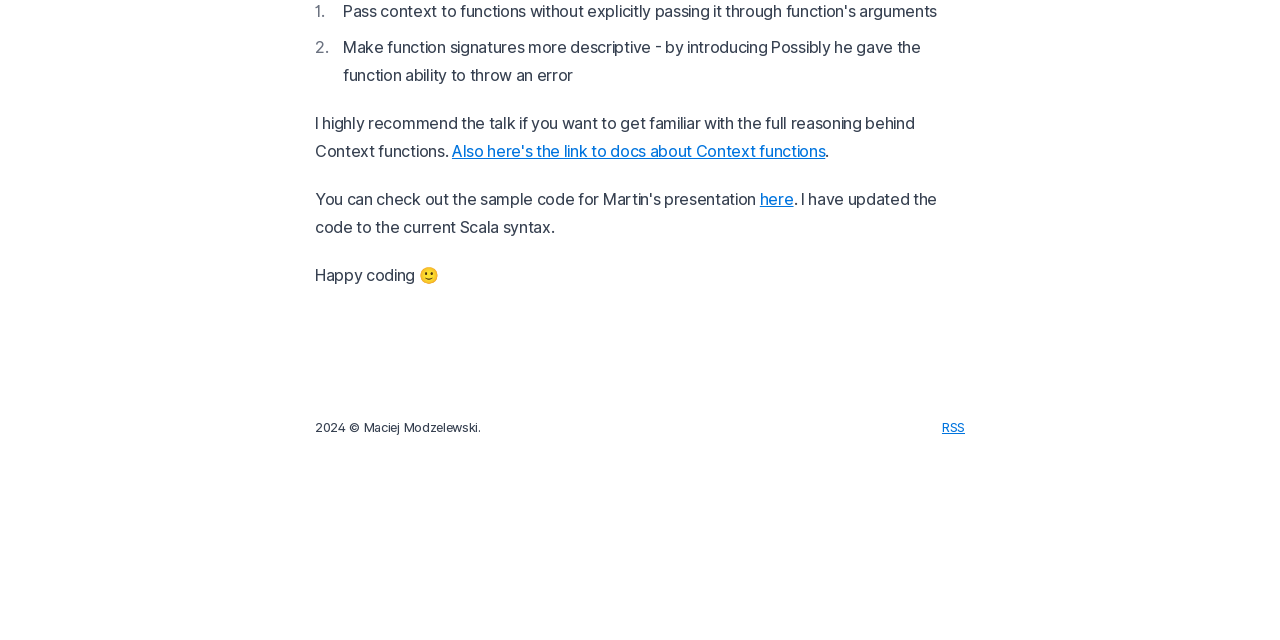Given the element description RSS, specify the bounding box coordinates of the corresponding UI element in the format (top-left x, top-left y, bottom-right x, bottom-right y). All values must be between 0 and 1.

[0.736, 0.652, 0.754, 0.687]